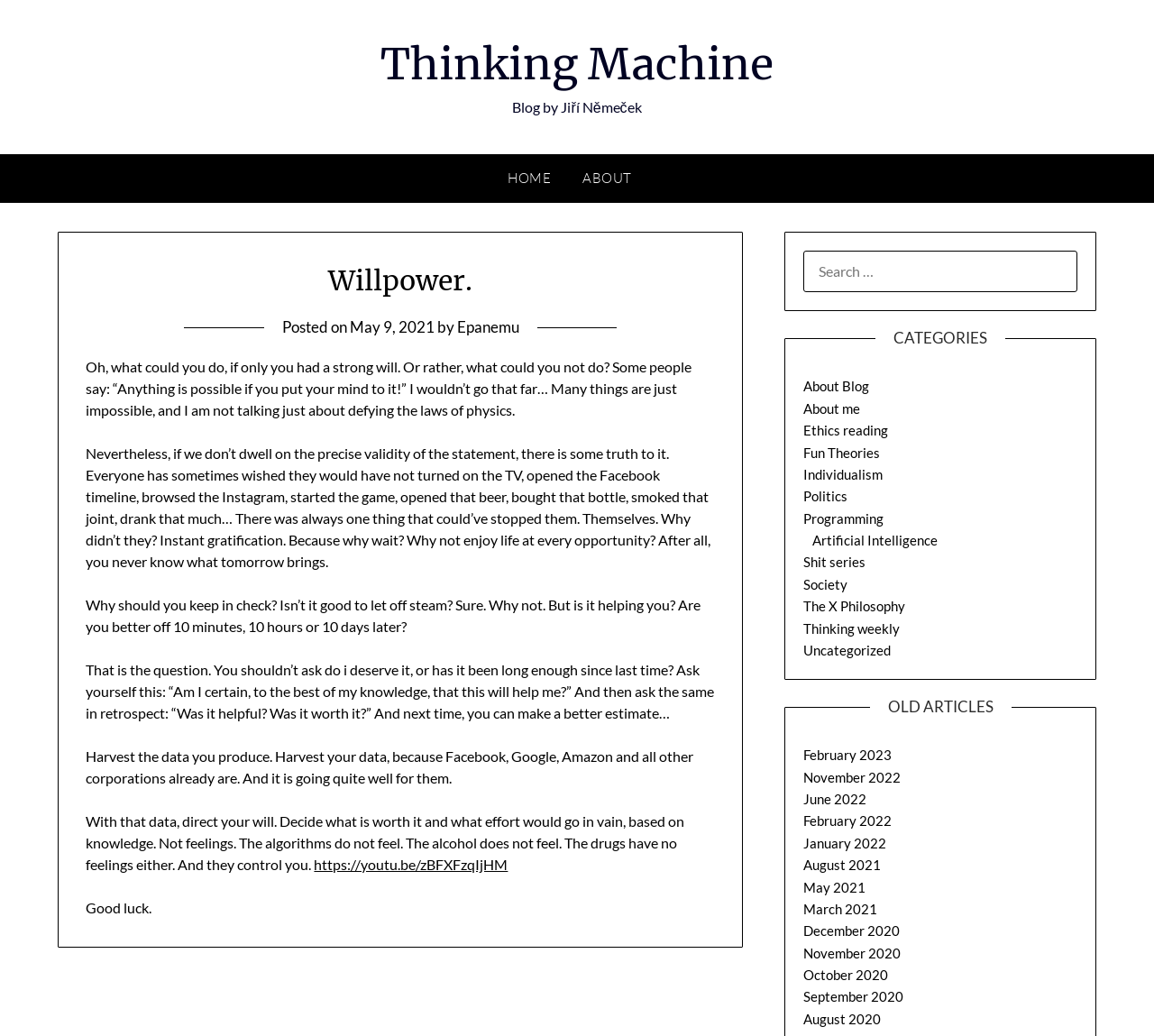What is the date of the blog post?
Can you offer a detailed and complete answer to this question?

I found the answer by looking at the link element 'May 9, 2021' which is a child of the header element and is located near the top of the page.